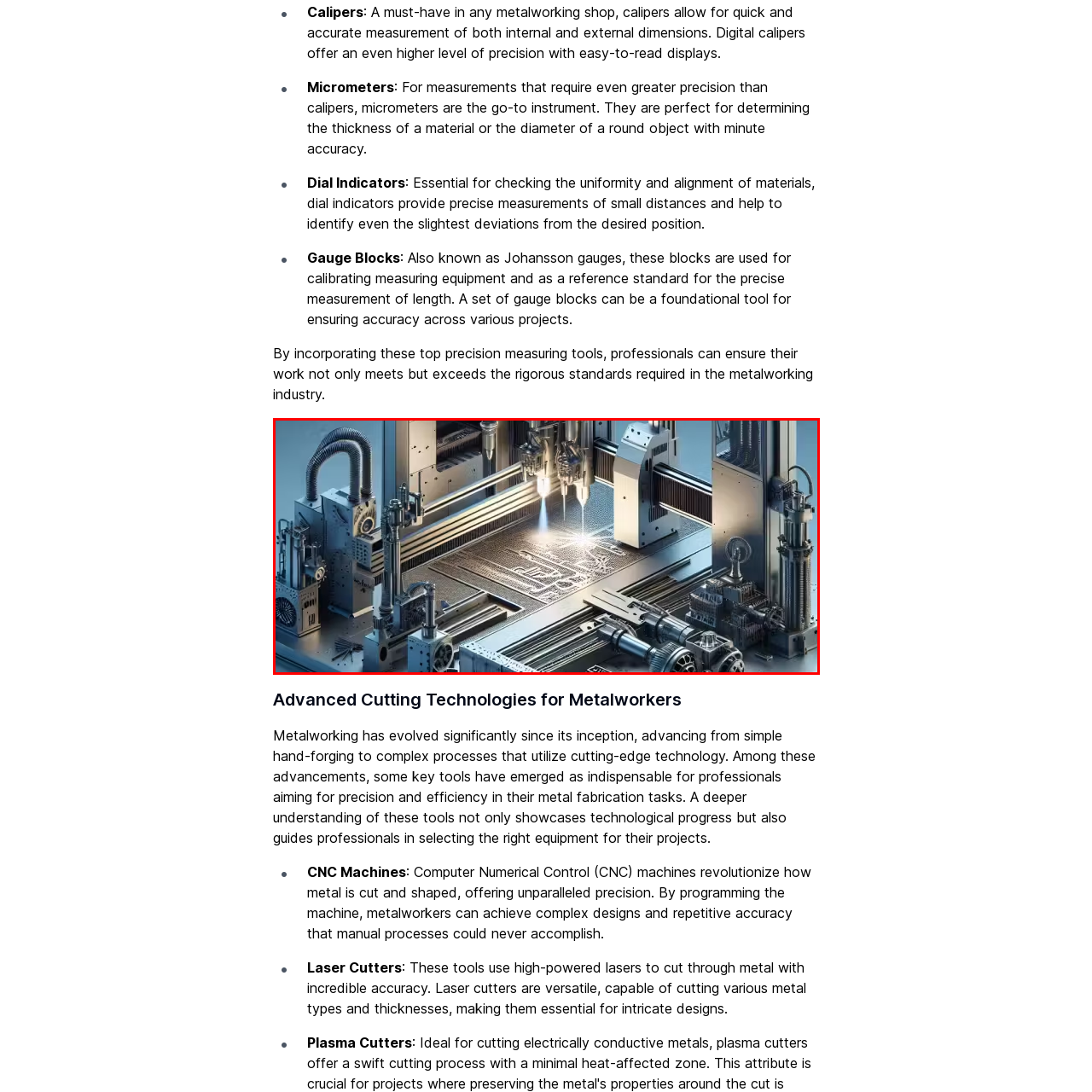What does the environment reflect?
Observe the image inside the red bounding box and give a concise answer using a single word or phrase.

Evolution in metalworking technologies